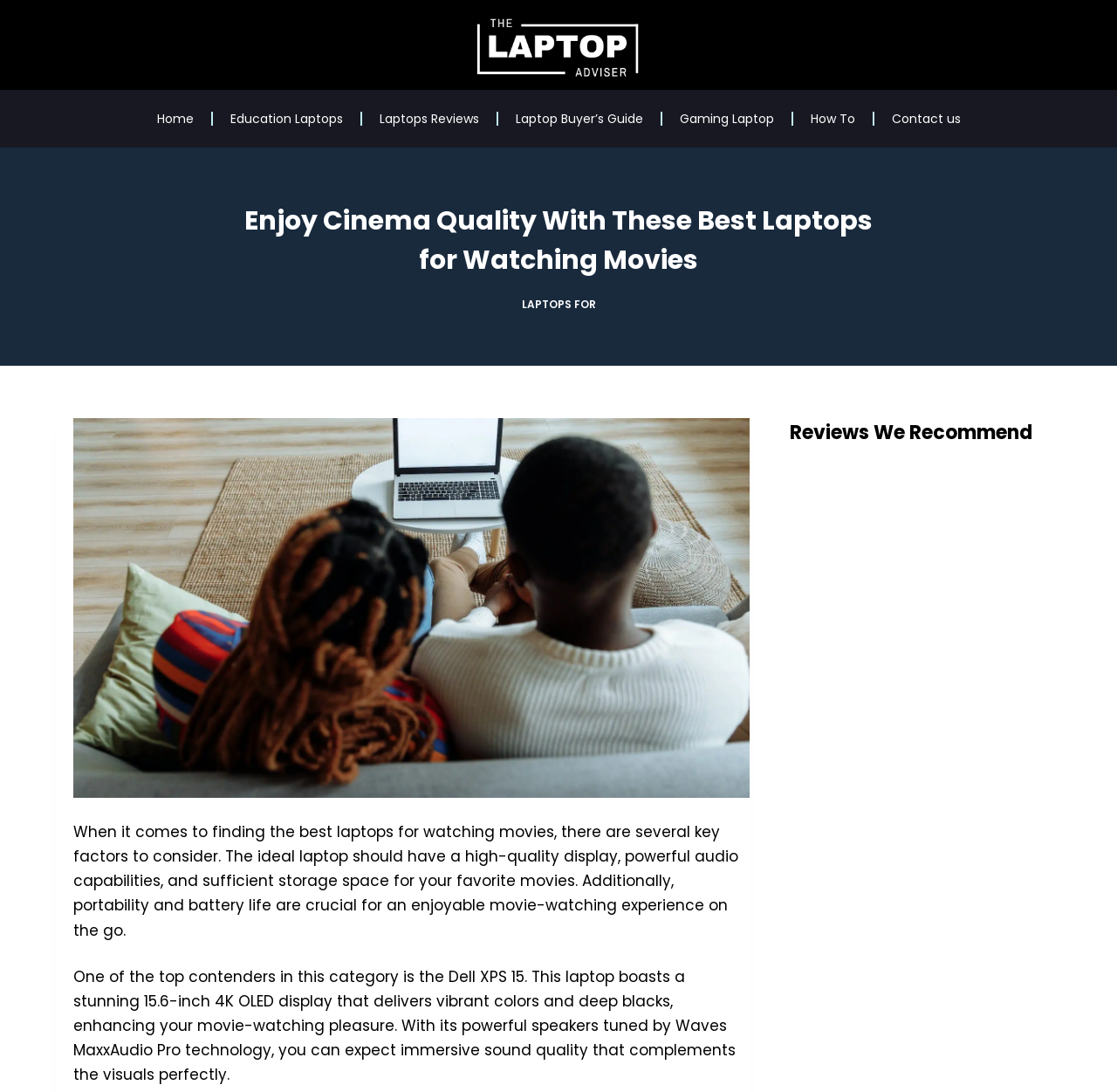Pinpoint the bounding box coordinates of the element you need to click to execute the following instruction: "Click on 'Home'". The bounding box should be represented by four float numbers between 0 and 1, in the format [left, top, right, bottom].

[0.125, 0.09, 0.189, 0.127]